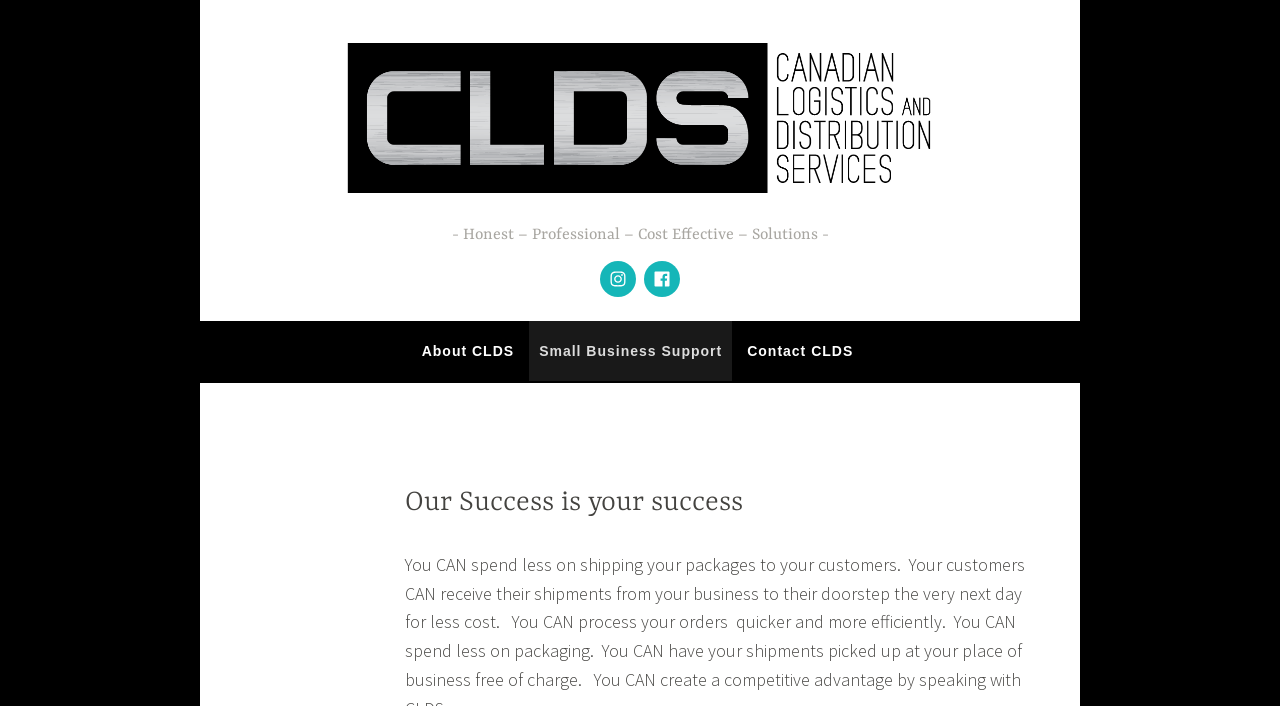Please answer the following question as detailed as possible based on the image: 
What social media platforms are linked?

I found the social media links by looking at the navigation element with the bounding box coordinates [0.199, 0.364, 0.801, 0.426] labeled as 'Social Links Menu'. Within this element, I found two link elements with the text 'Instagram' and 'Facebook', indicating that these are the social media platforms linked.